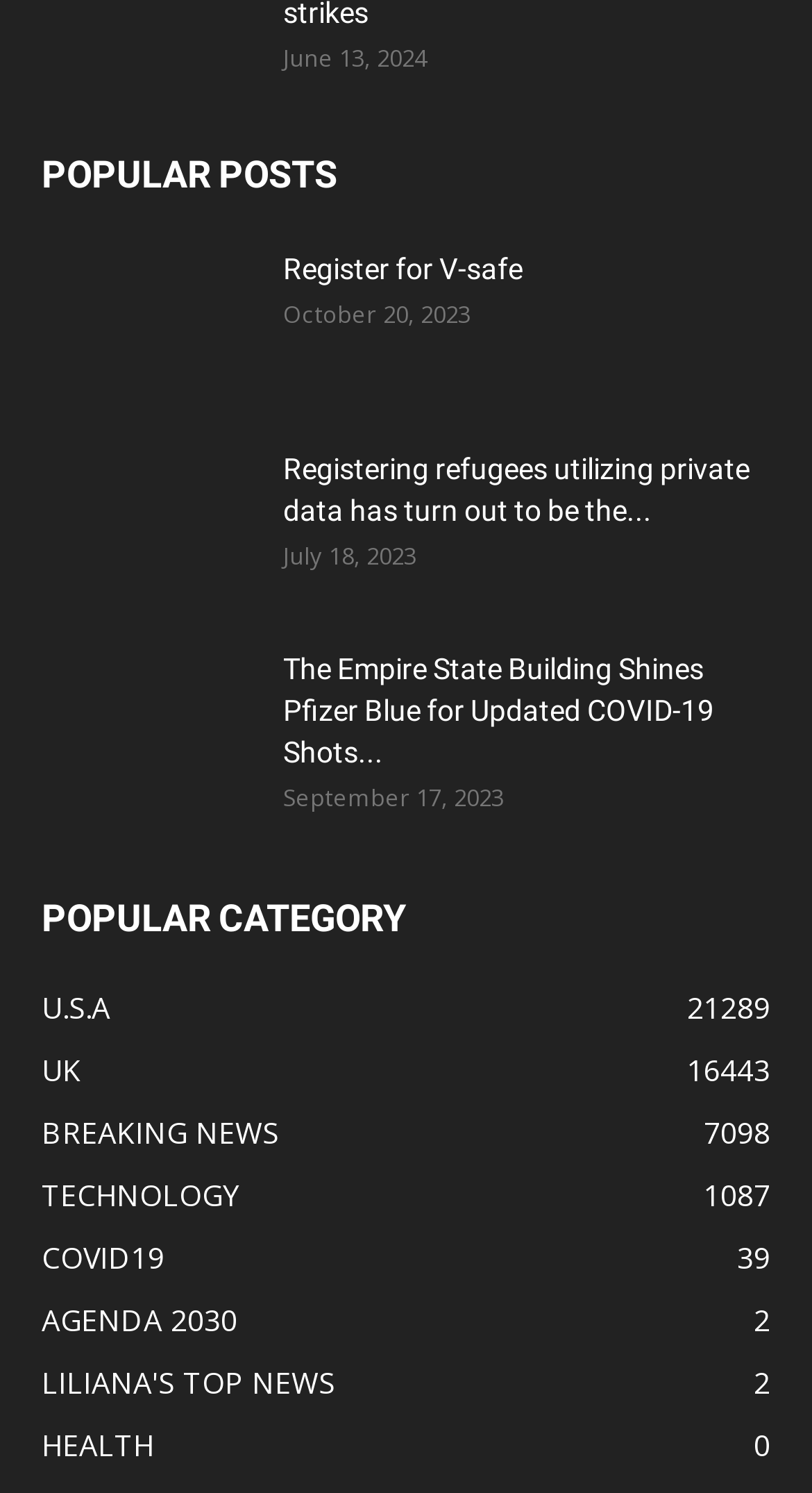Provide a one-word or brief phrase answer to the question:
How many categories are listed?

7